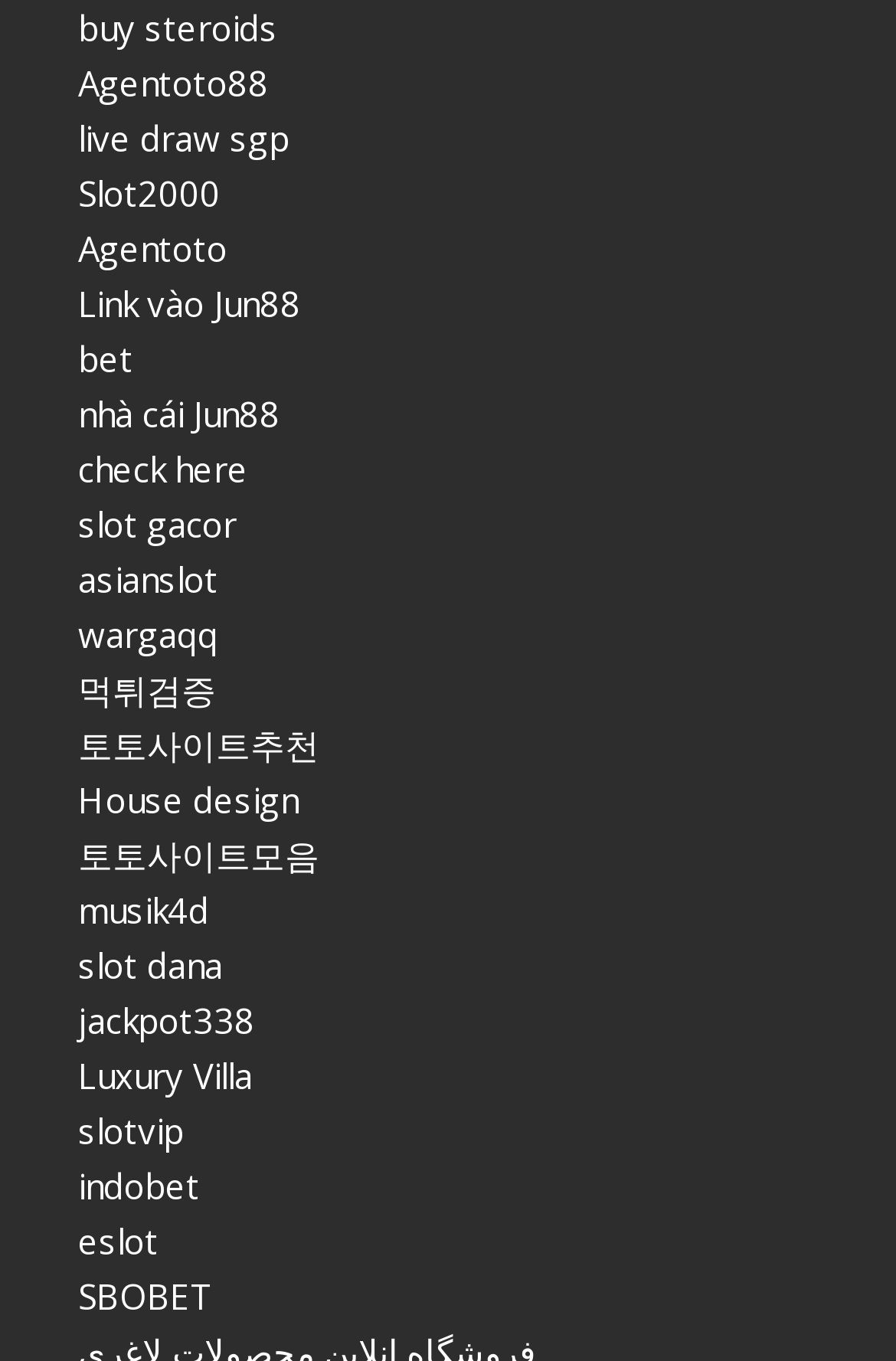Could you specify the bounding box coordinates for the clickable section to complete the following instruction: "visit 'Agentoto88' website"?

[0.087, 0.043, 0.3, 0.077]